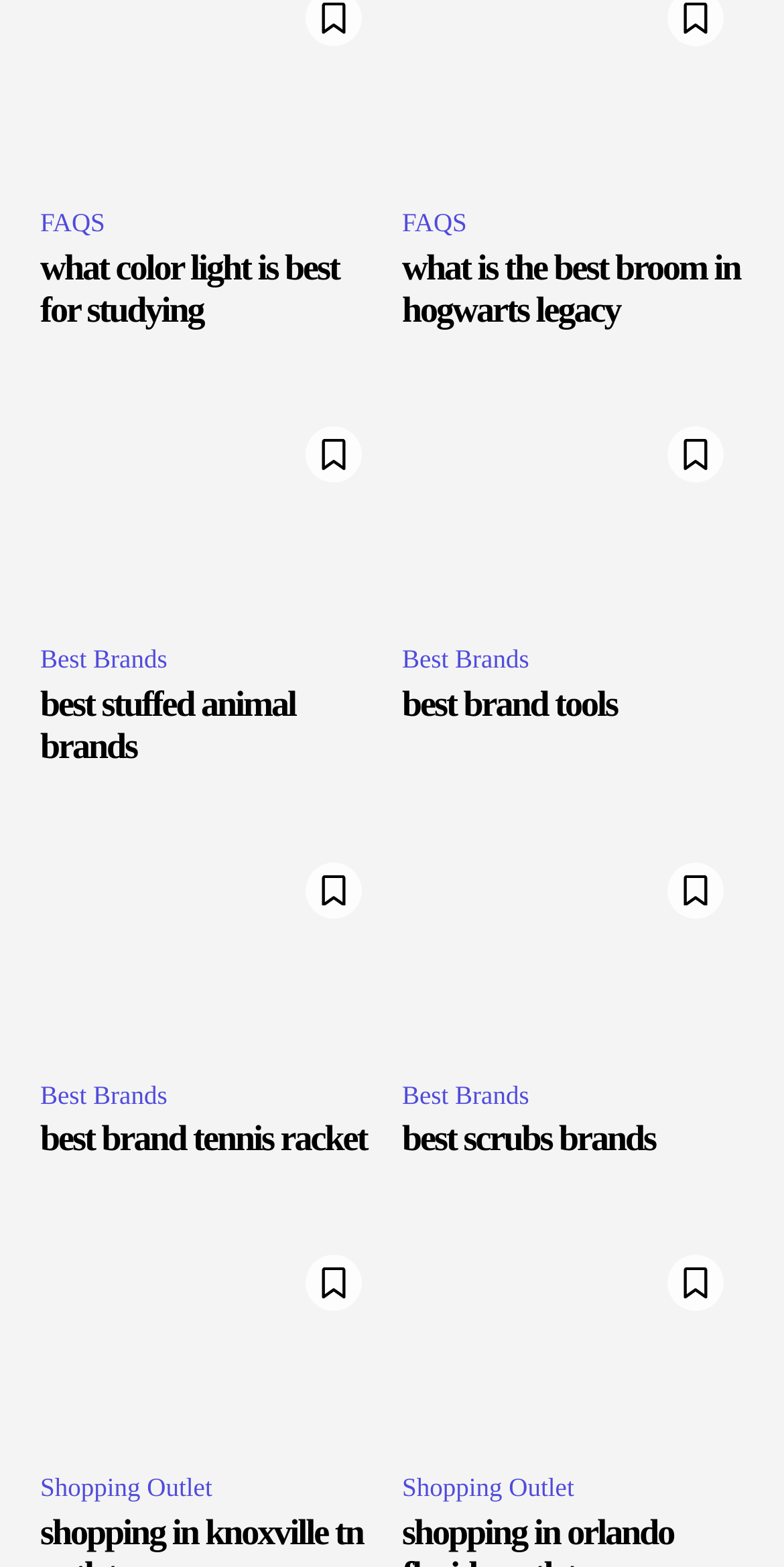Pinpoint the bounding box coordinates for the area that should be clicked to perform the following instruction: "visit shopping outlet in Knoxville TN".

[0.051, 0.788, 0.487, 0.919]